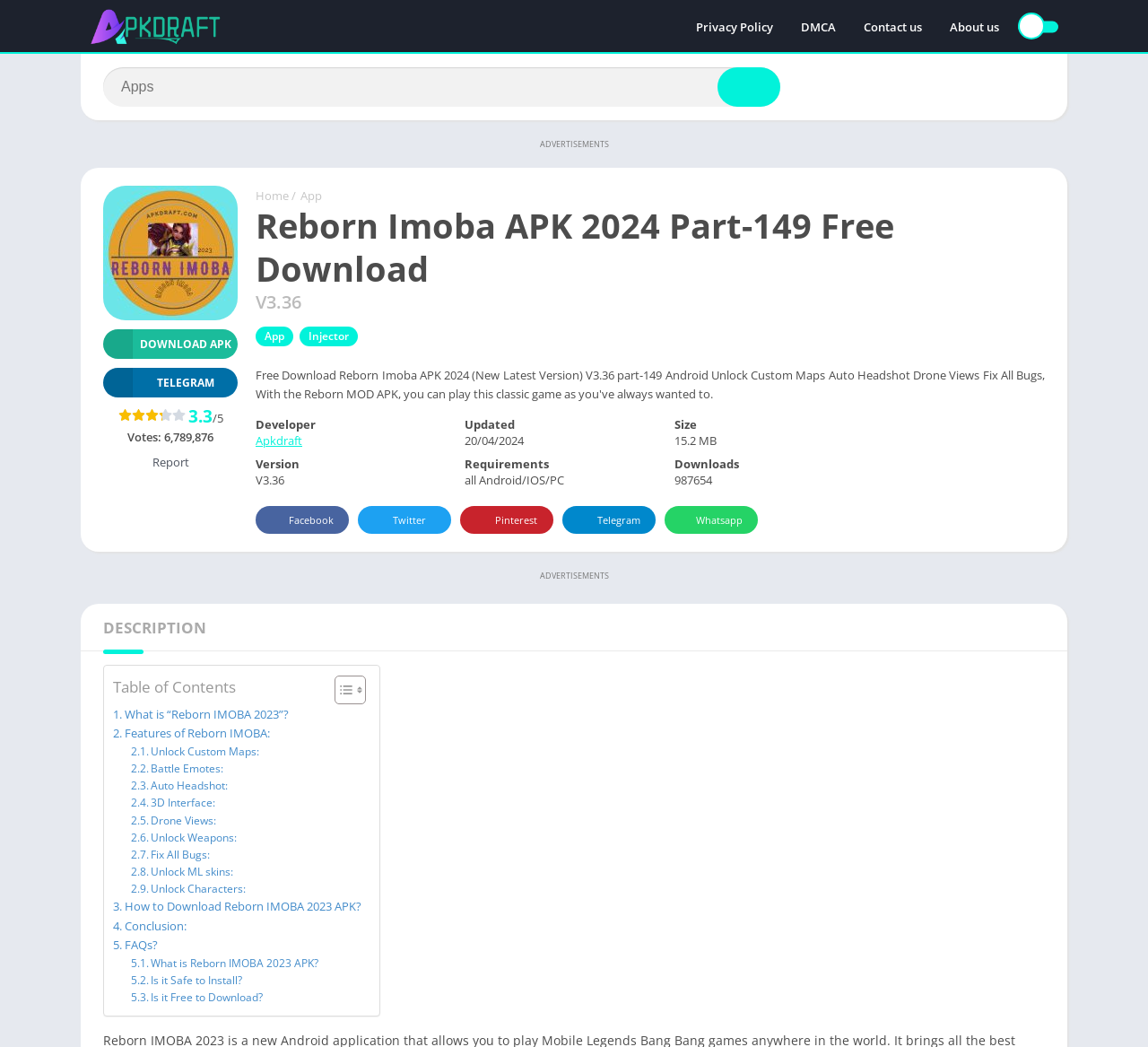Specify the bounding box coordinates of the area to click in order to follow the given instruction: "access the full article."

None